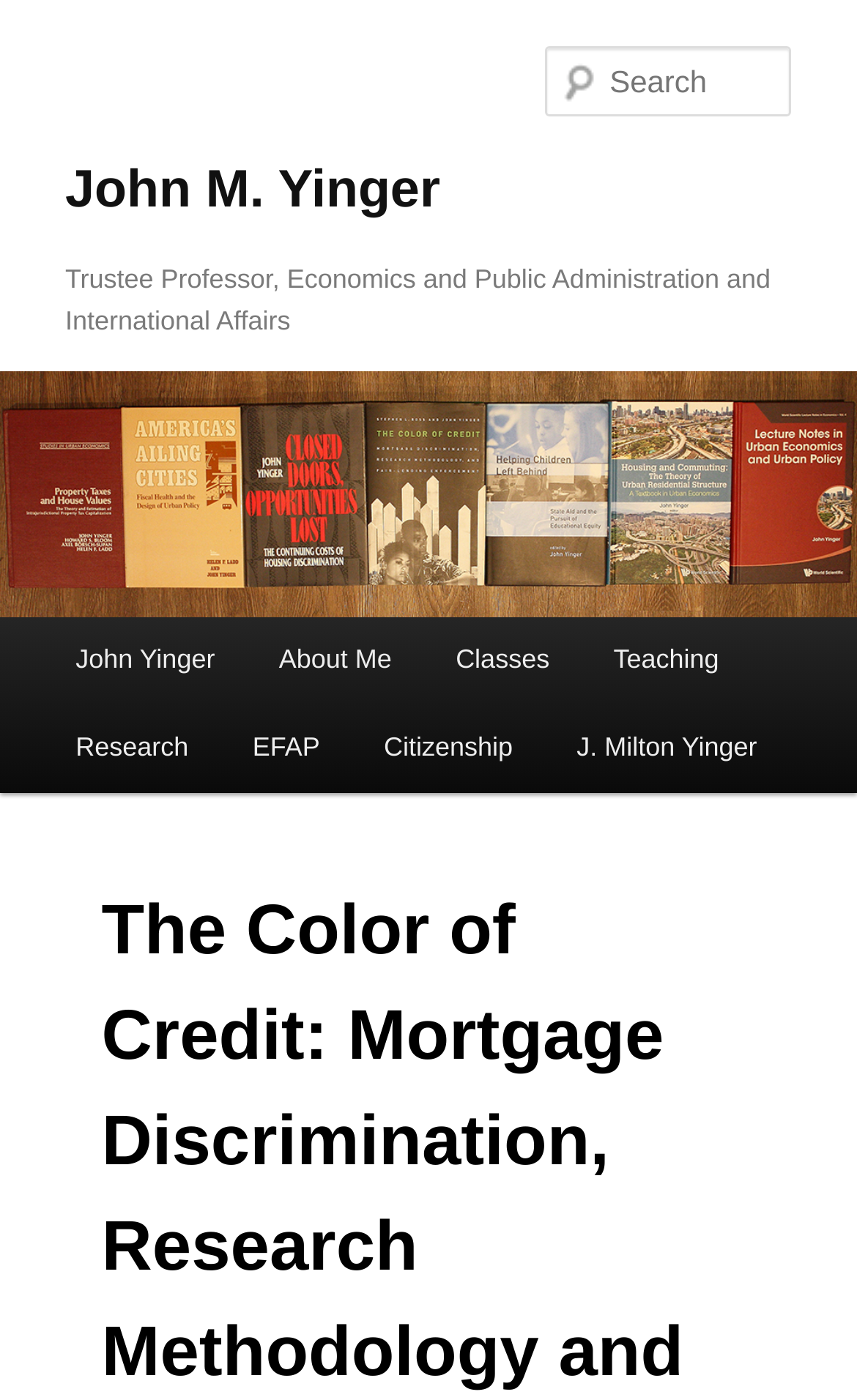Please provide a brief answer to the question using only one word or phrase: 
What is the name of the person in the image?

John M. Yinger